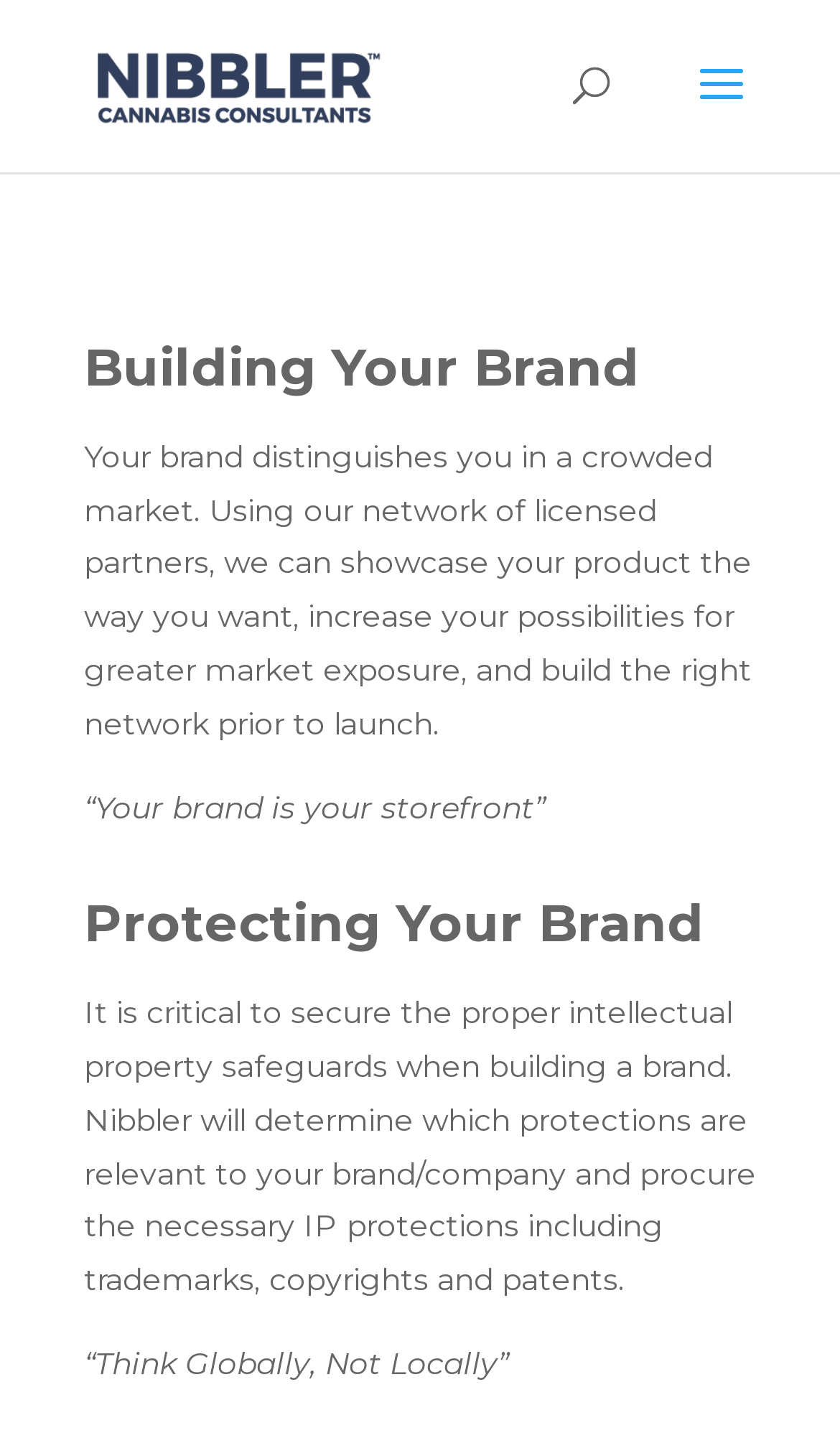Generate a thorough caption detailing the webpage content.

The webpage is about Brand and Supply Management, specifically highlighting the services of Nibbler. At the top left, there is a link and an image, both labeled as "Nibbler", which likely serves as the company's logo. Below the logo, there is a search bar that spans across the top of the page.

The main content of the webpage is divided into two sections. The first section, located at the top, has a heading "Building Your Brand" and a paragraph of text that explains the importance of building a brand and how Nibbler can help with that. Below this paragraph, there is a quote "Your brand is your storefront" that adds emphasis to the importance of branding.

The second section, located below the first one, has a heading "Protecting Your Brand" and a paragraph of text that explains the need to secure intellectual property safeguards when building a brand. Below this paragraph, there is a detailed description of how Nibbler can help with procuring the necessary IP protections, including trademarks, copyrights, and patents. Finally, there is another quote "Think Globally, Not Locally" that likely serves as a call to action or a guiding principle for the company's services.